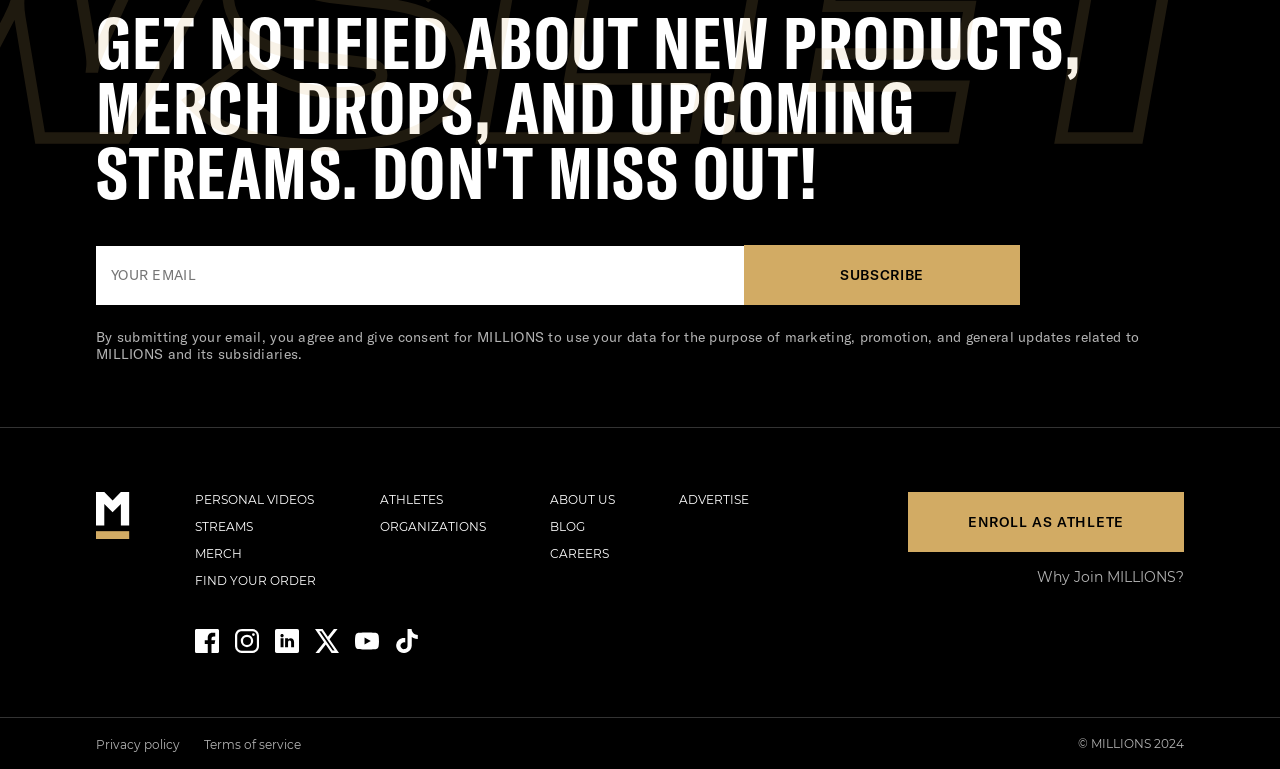Indicate the bounding box coordinates of the element that must be clicked to execute the instruction: "Enroll as athlete". The coordinates should be given as four float numbers between 0 and 1, i.e., [left, top, right, bottom].

[0.709, 0.64, 0.925, 0.718]